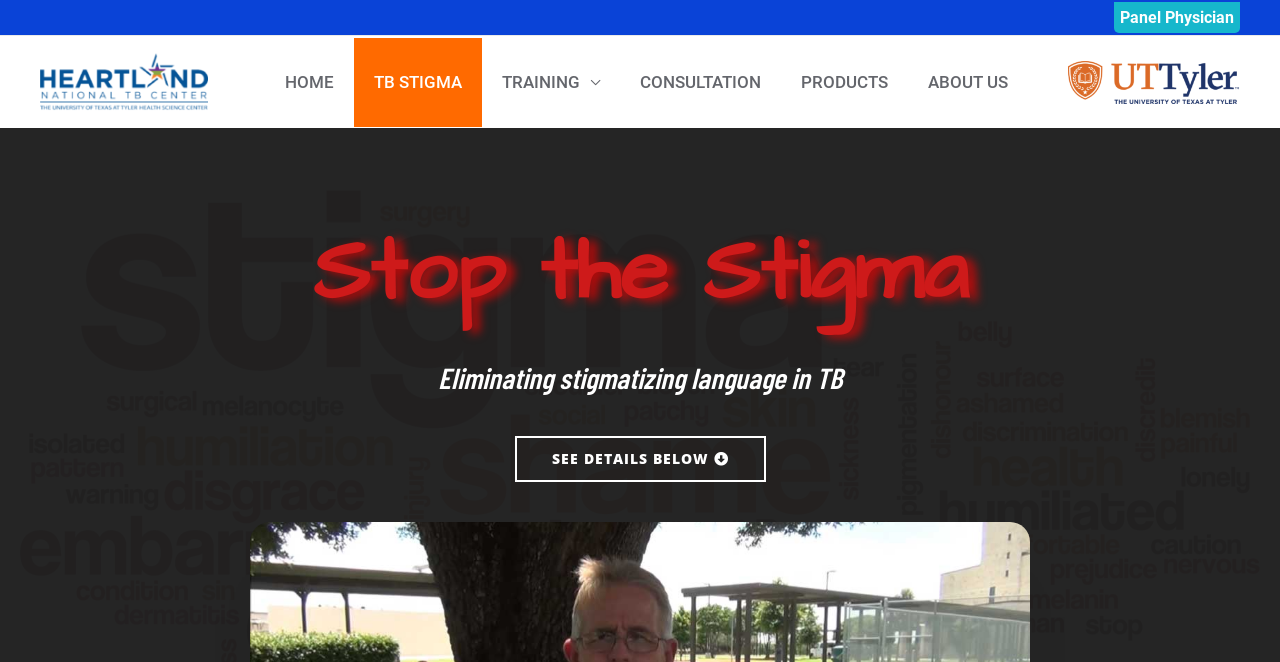Kindly determine the bounding box coordinates for the area that needs to be clicked to execute this instruction: "See details about Stop the Stigma".

[0.402, 0.658, 0.598, 0.728]